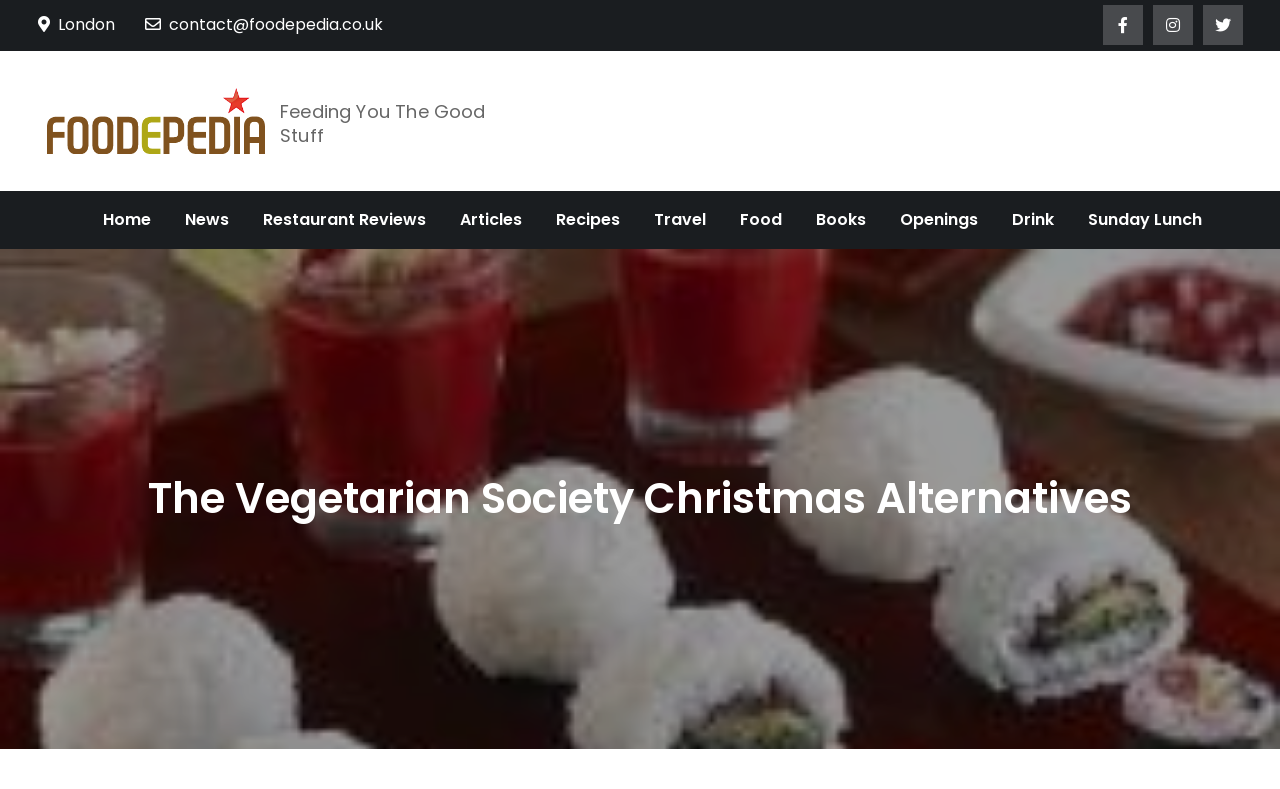Provide an in-depth caption for the elements present on the webpage.

The webpage appears to be an article or blog post about Christmas alternatives from The Vegetarian Society. At the top left of the page, there is a static text element displaying "London". Next to it, there is a contact email link. On the top right, there are three social media links represented by icons.

Below the top section, there is a header element displaying the title "Feeding You The Good Stuff". Underneath, there is a primary navigation menu that spans the entire width of the page, containing 9 links to different sections of the website, including Home, News, Restaurant Reviews, and more.

The main content of the page starts with a heading element that reads "The Vegetarian Society Christmas Alternatives". This heading is centered near the top of the page. The meta description suggests that the article may discuss festive drinks and food ideas, such as "Icy Limed Winter Welcome" and "Seasonal Sushi", which could be presented in the main content area below the heading.